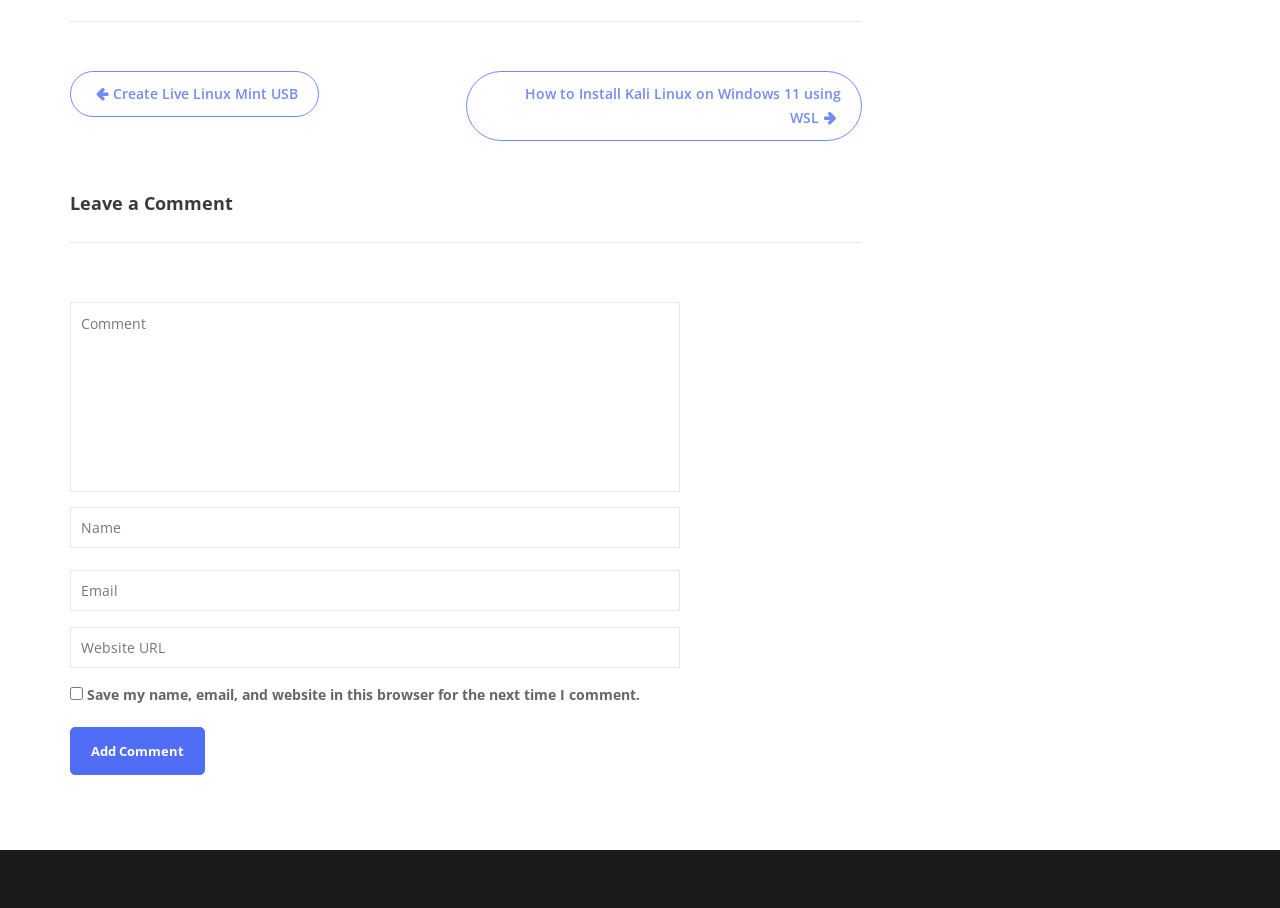Given the following UI element description: "name="email" placeholder="Email"", find the bounding box coordinates in the webpage screenshot.

[0.055, 0.627, 0.531, 0.672]